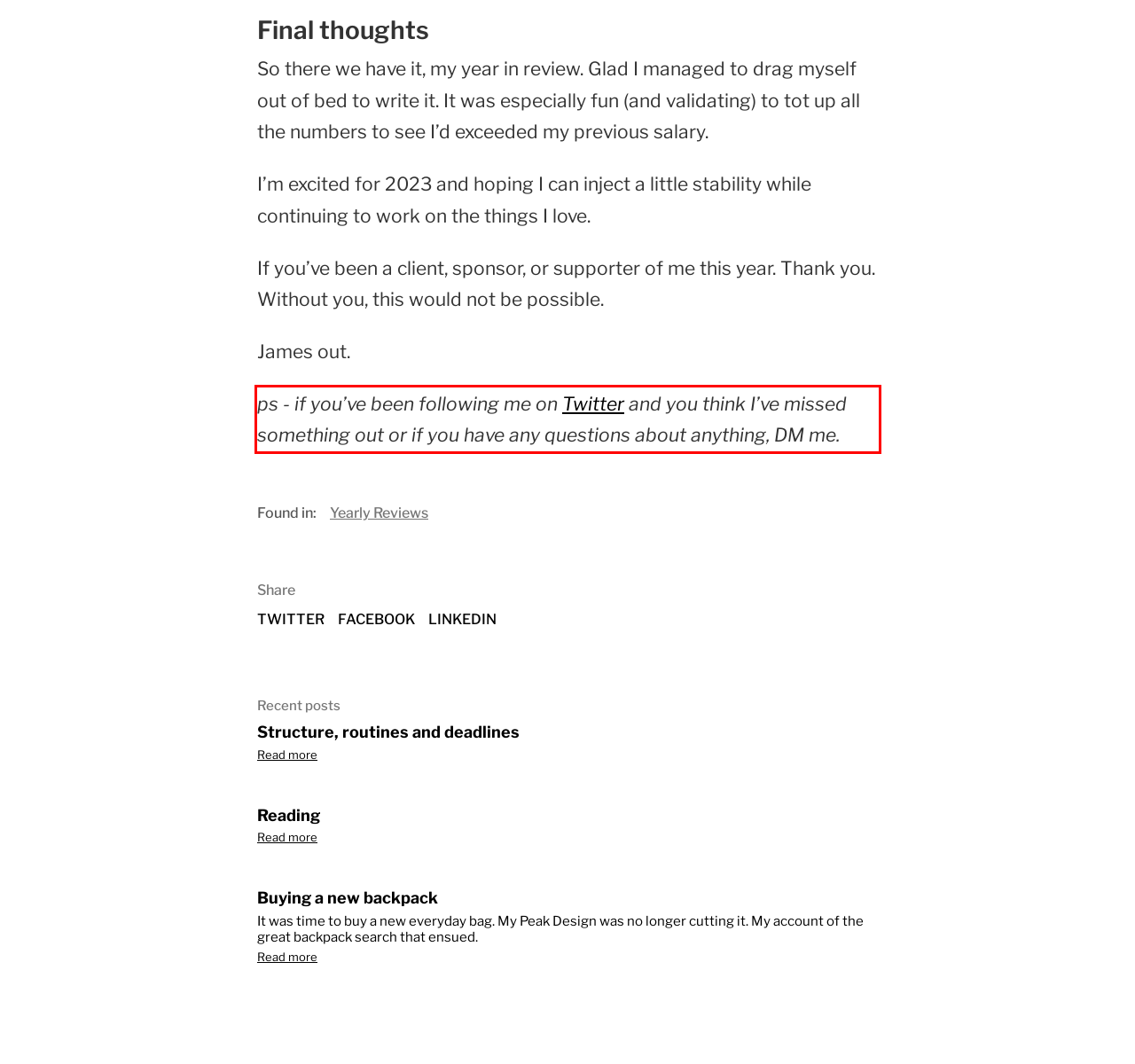Perform OCR on the text inside the red-bordered box in the provided screenshot and output the content.

ps - if you’ve been following me on Twitter and you think I’ve missed something out or if you have any questions about anything, DM me.